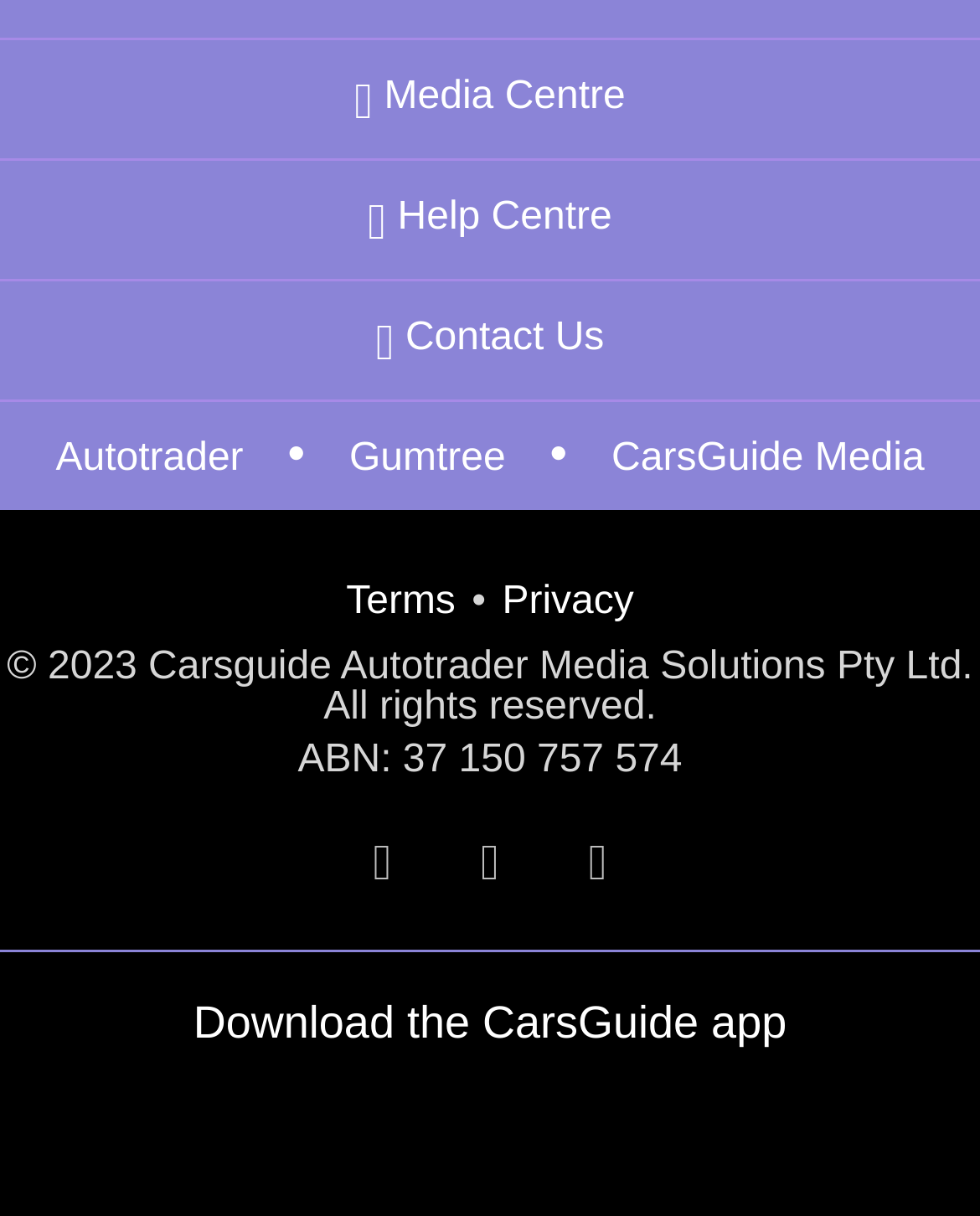Locate the bounding box of the UI element defined by this description: "Help Centre". The coordinates should be given as four float numbers between 0 and 1, formatted as [left, top, right, bottom].

[0.0, 0.125, 1.0, 0.222]